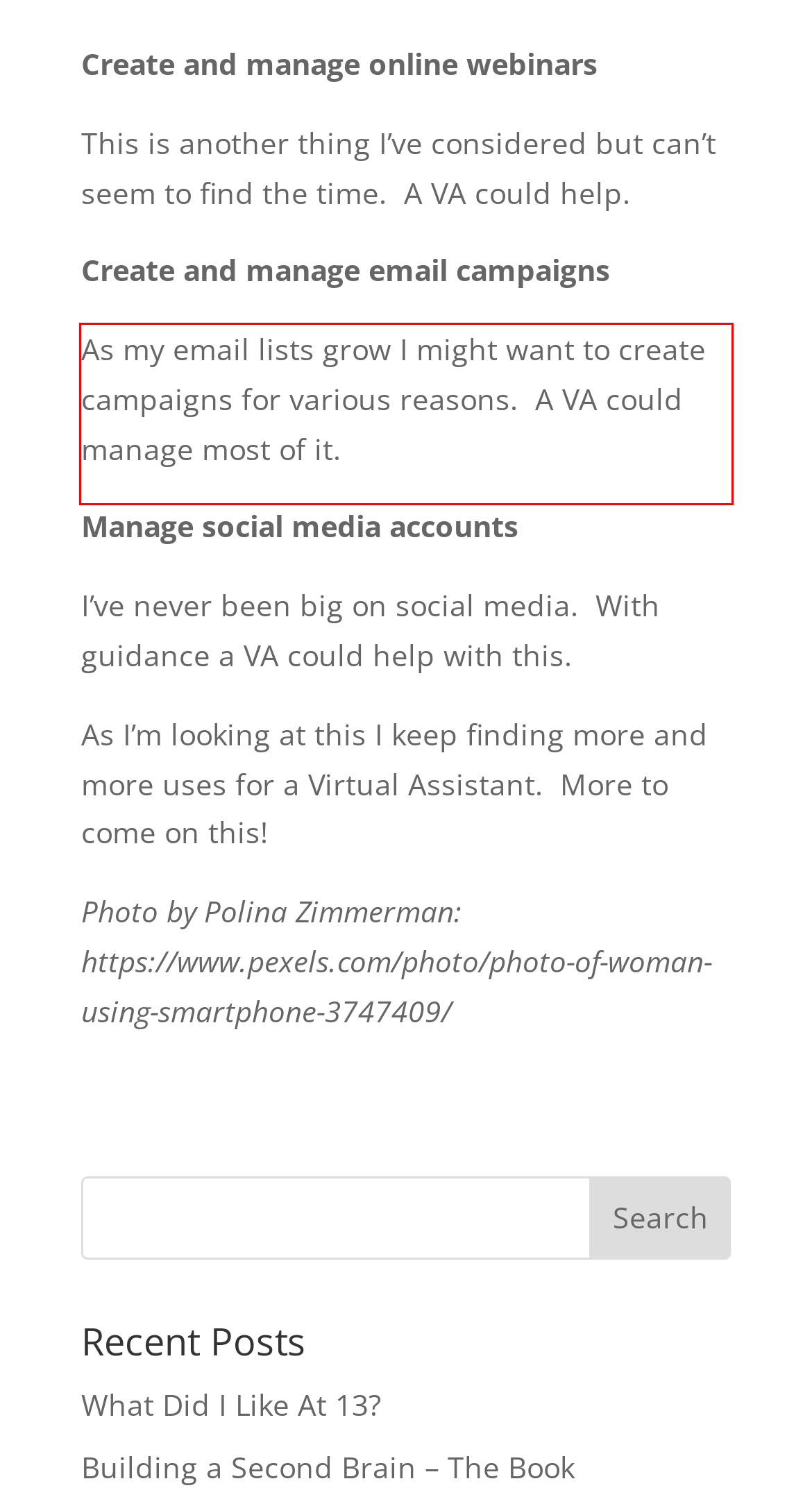You have a screenshot with a red rectangle around a UI element. Recognize and extract the text within this red bounding box using OCR.

As my email lists grow I might want to create campaigns for various reasons. A VA could manage most of it.